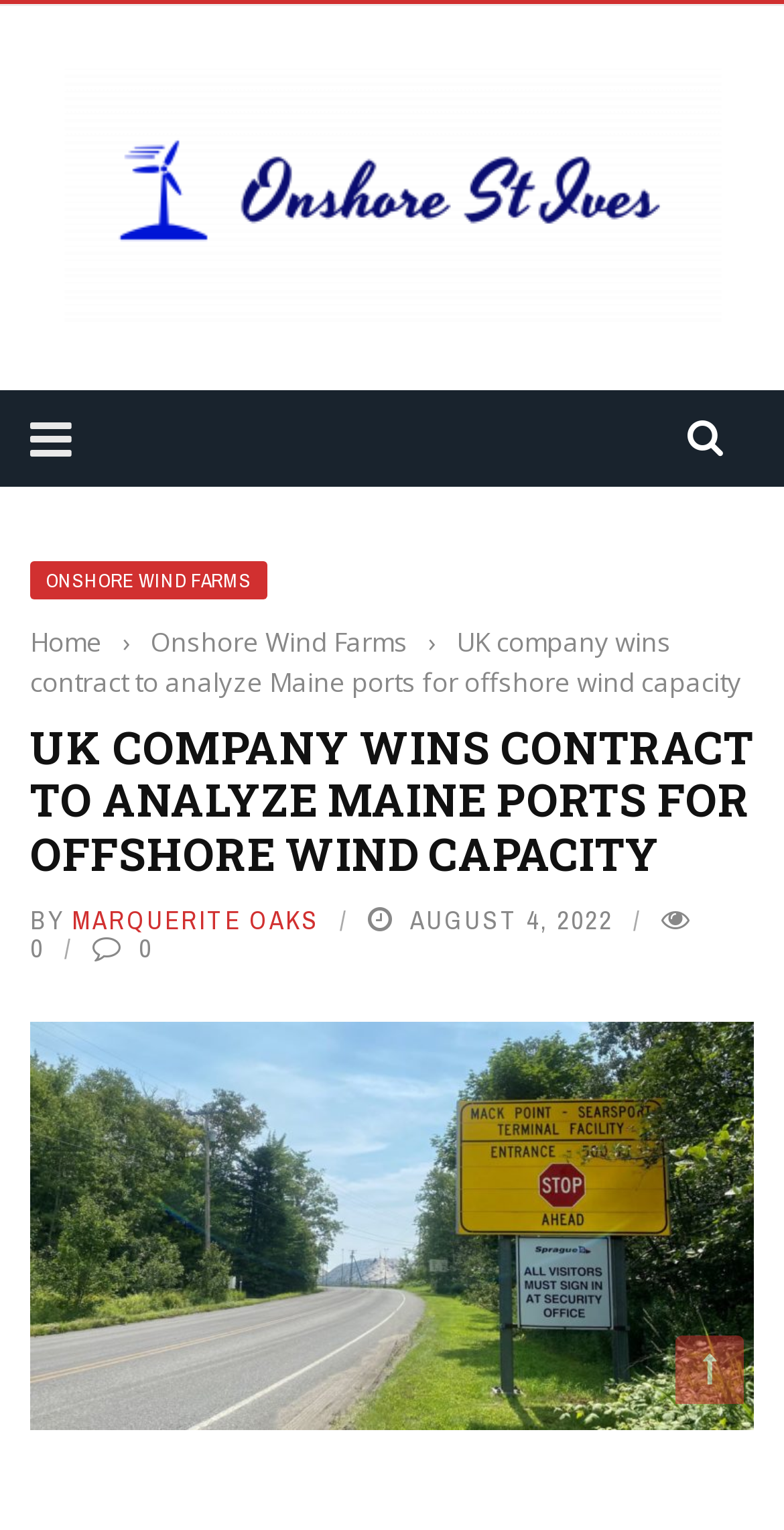Offer an in-depth caption of the entire webpage.

The webpage appears to be an article or news page, with a prominent logo at the top left corner, taking up about 90% of the width. The logo is accompanied by a heading "ONSHORE ST IVES" positioned to its right, at the top center of the page.

Below the logo, there are several links and icons aligned horizontally, including a hamburger menu icon, a link to "ONSHORE WIND FARMS", a "Home" link, and another link to "Onshore Wind Farms". These links are positioned at the top left and center of the page.

The main content of the page is a news article, with a heading "UK COMPANY WINS CONTRACT TO ANALYZE MAINE PORTS FOR OFFSHORE WIND CAPACITY" that spans almost the entire width of the page. The article's text is positioned below the heading, with the author's name "MARQUERITE OAKS" and the date "AUGUST 4, 2022" displayed below the article's text, at the bottom left and center of the page, respectively.

There are no images other than the logo, which is a prominent element at the top of the page. Overall, the webpage has a simple and organized layout, with clear headings and concise text.